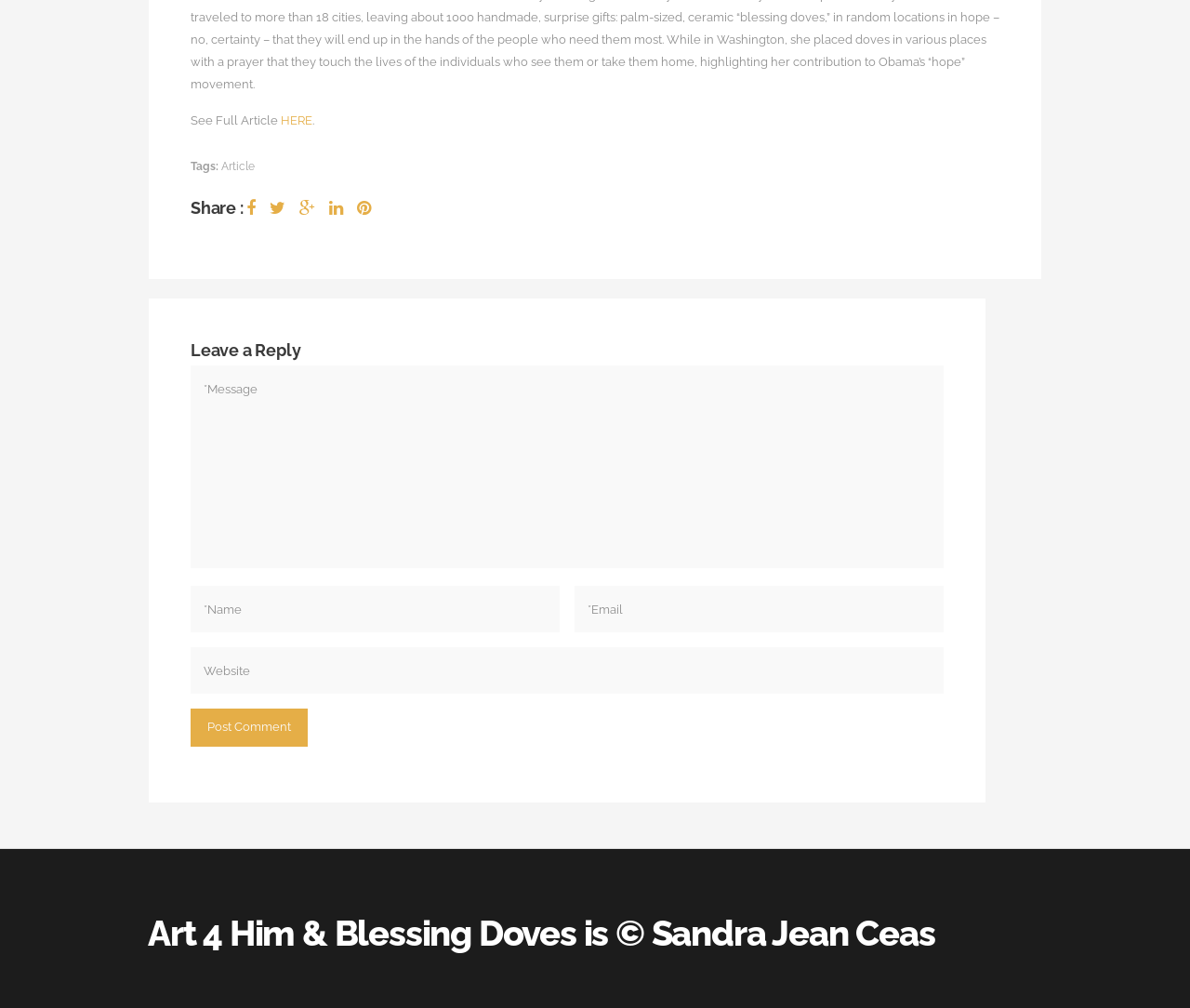Determine the bounding box for the described UI element: "name="submit" value="Post Comment"".

[0.16, 0.703, 0.259, 0.741]